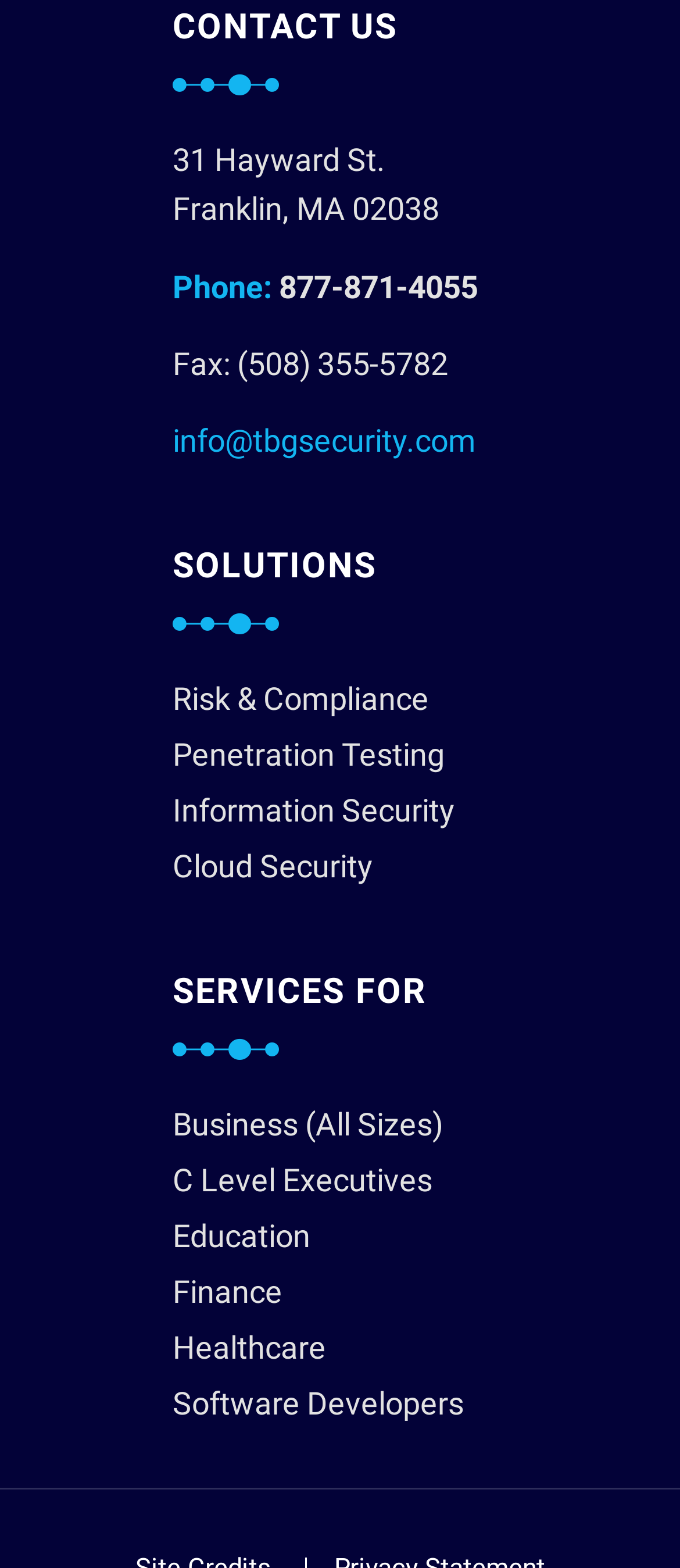Please identify the bounding box coordinates of the element that needs to be clicked to execute the following command: "Send an email to info@tbgsecurity.com". Provide the bounding box using four float numbers between 0 and 1, formatted as [left, top, right, bottom].

[0.254, 0.266, 0.746, 0.302]